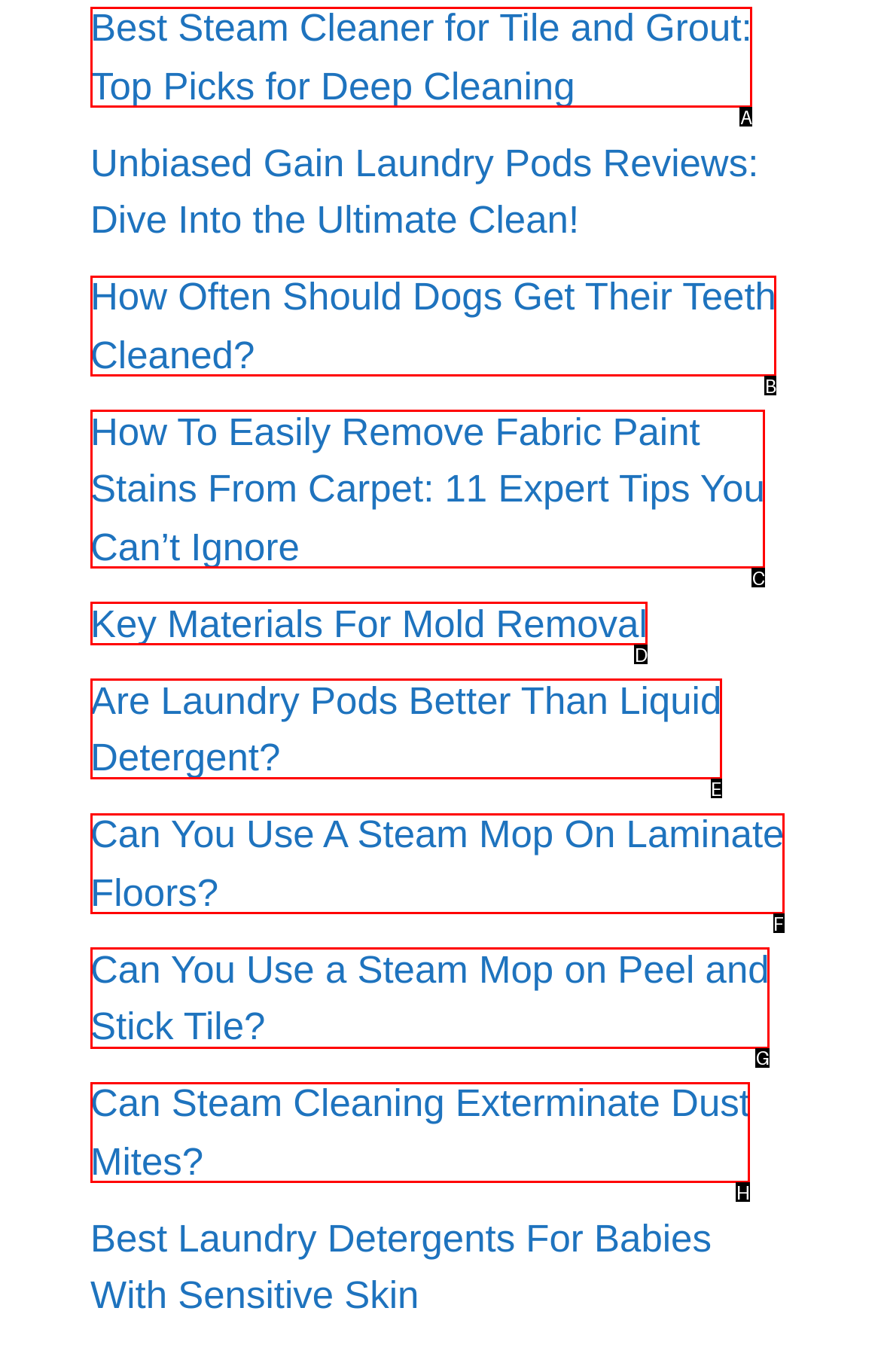Point out the letter of the HTML element you should click on to execute the task: Check if laundry pods are better than liquid detergent
Reply with the letter from the given options.

E